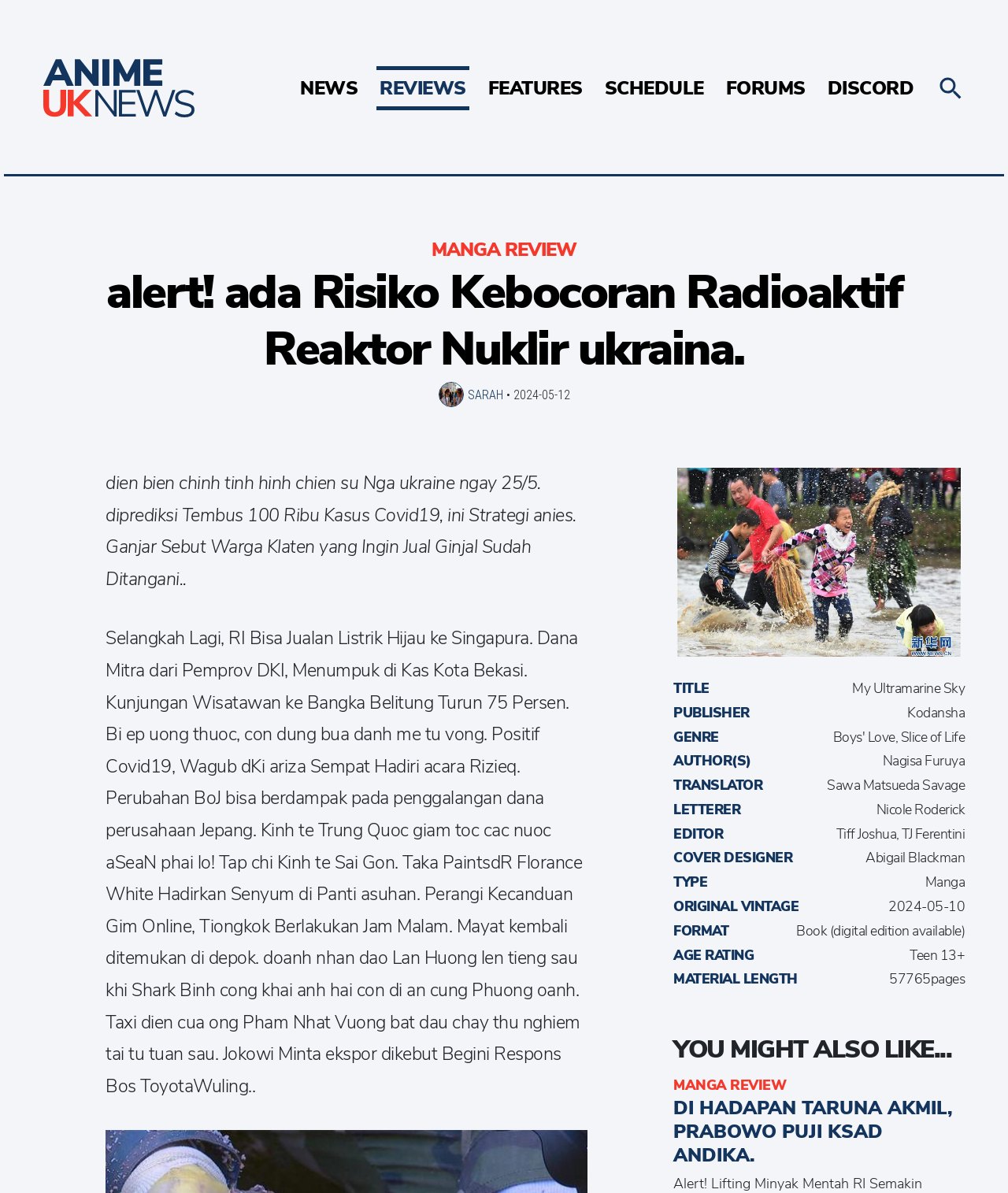Identify and provide the main heading of the webpage.

alert! ada Risiko Kebocoran Radioaktif Reaktor Nuklir ukraina.